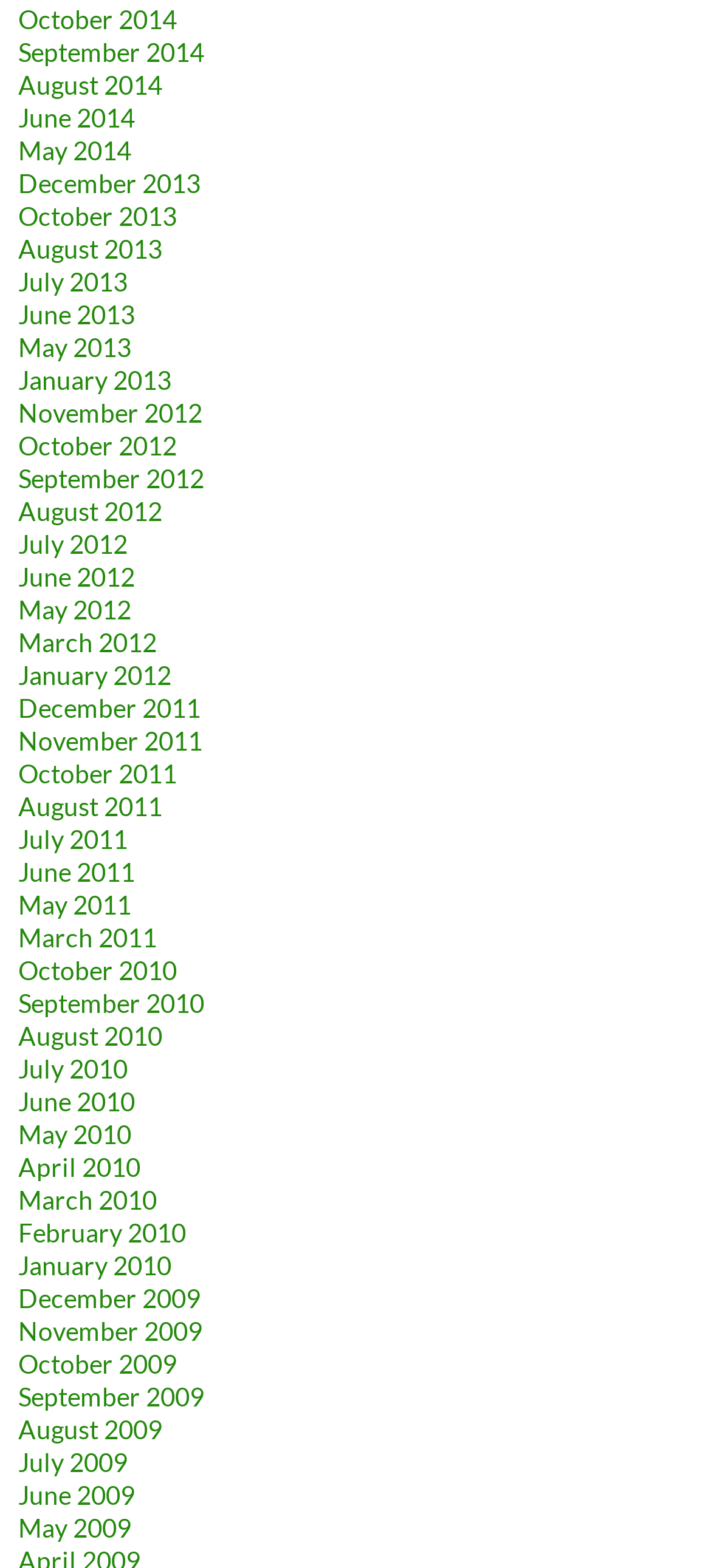Are there any months listed in 2015? Please answer the question using a single word or phrase based on the image.

No